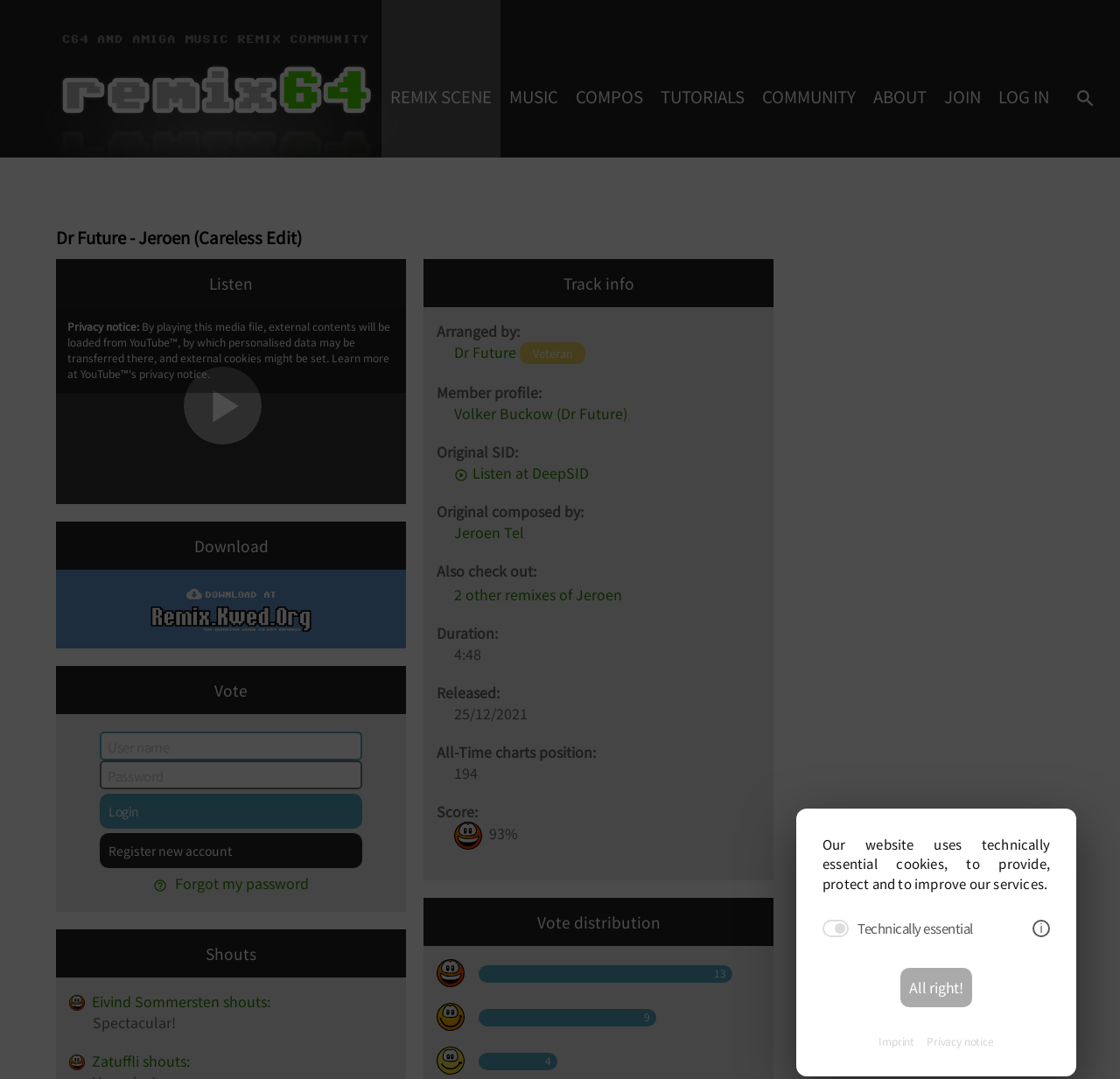Determine the bounding box coordinates of the section to be clicked to follow the instruction: "Listen to the music". The coordinates should be given as four float numbers between 0 and 1, formatted as [left, top, right, bottom].

[0.187, 0.252, 0.226, 0.273]